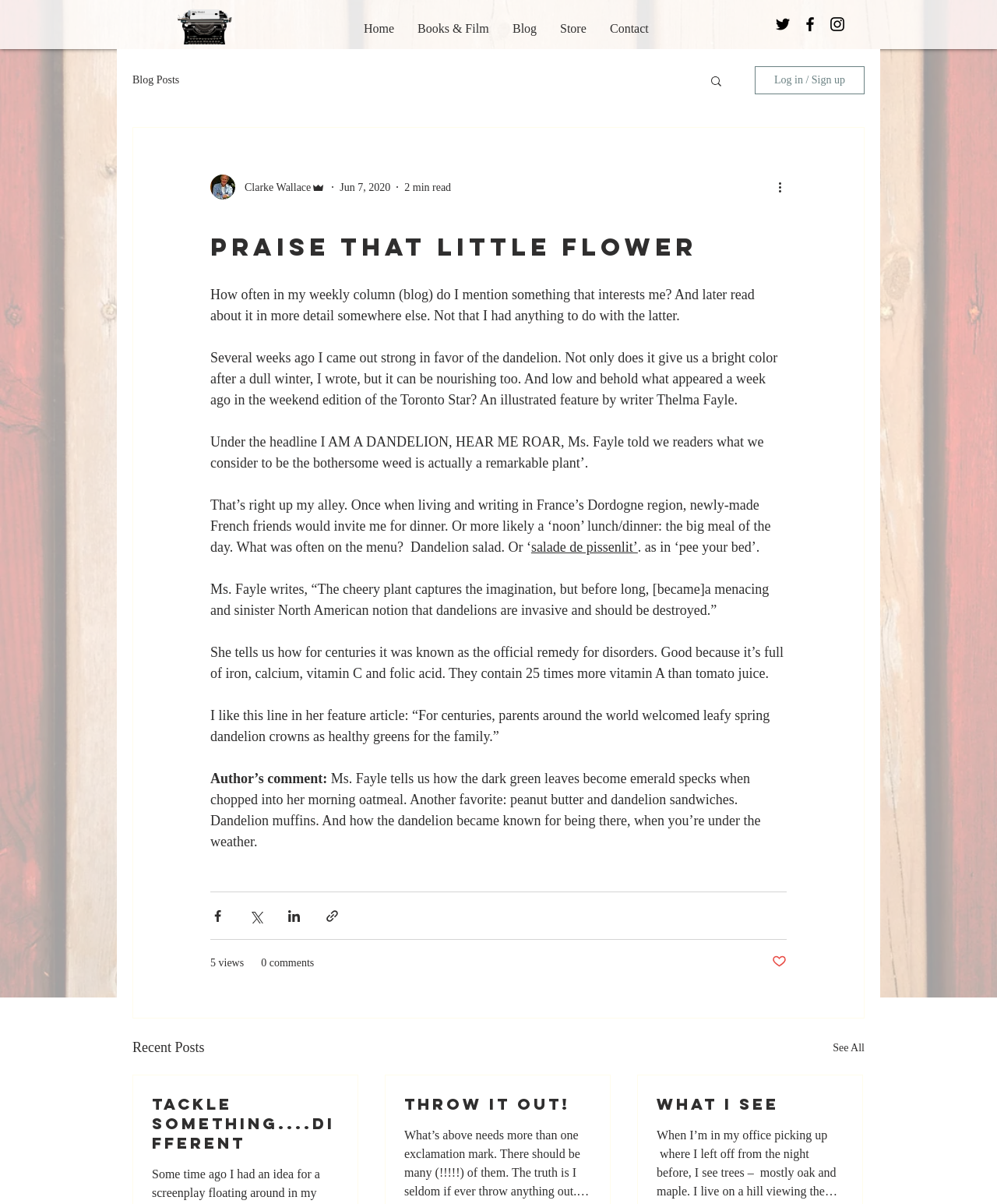Find and indicate the bounding box coordinates of the region you should select to follow the given instruction: "View recent posts".

[0.133, 0.861, 0.205, 0.88]